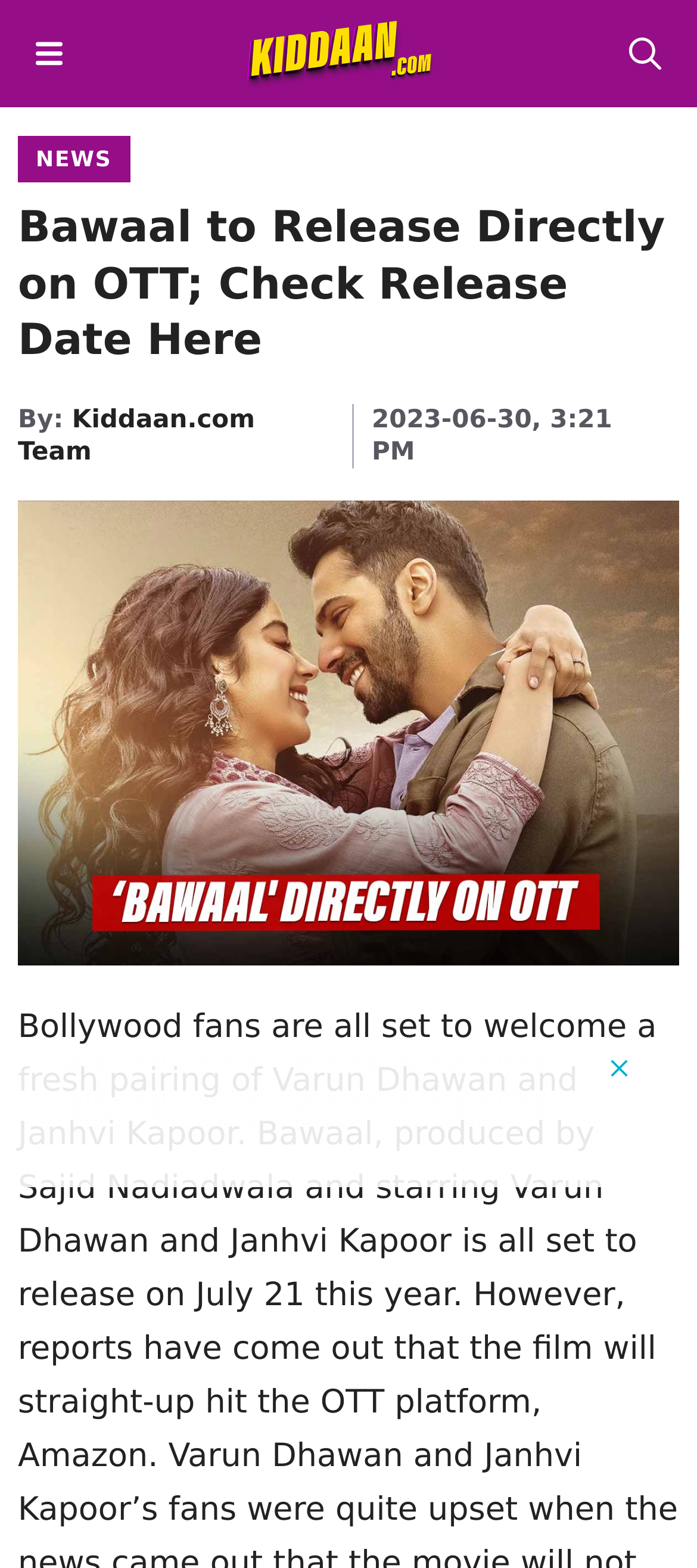Given the description of the UI element: "aria-label="Open search"", predict the bounding box coordinates in the form of [left, top, right, bottom], with each value being a float between 0 and 1.

[0.877, 0.0, 1.0, 0.068]